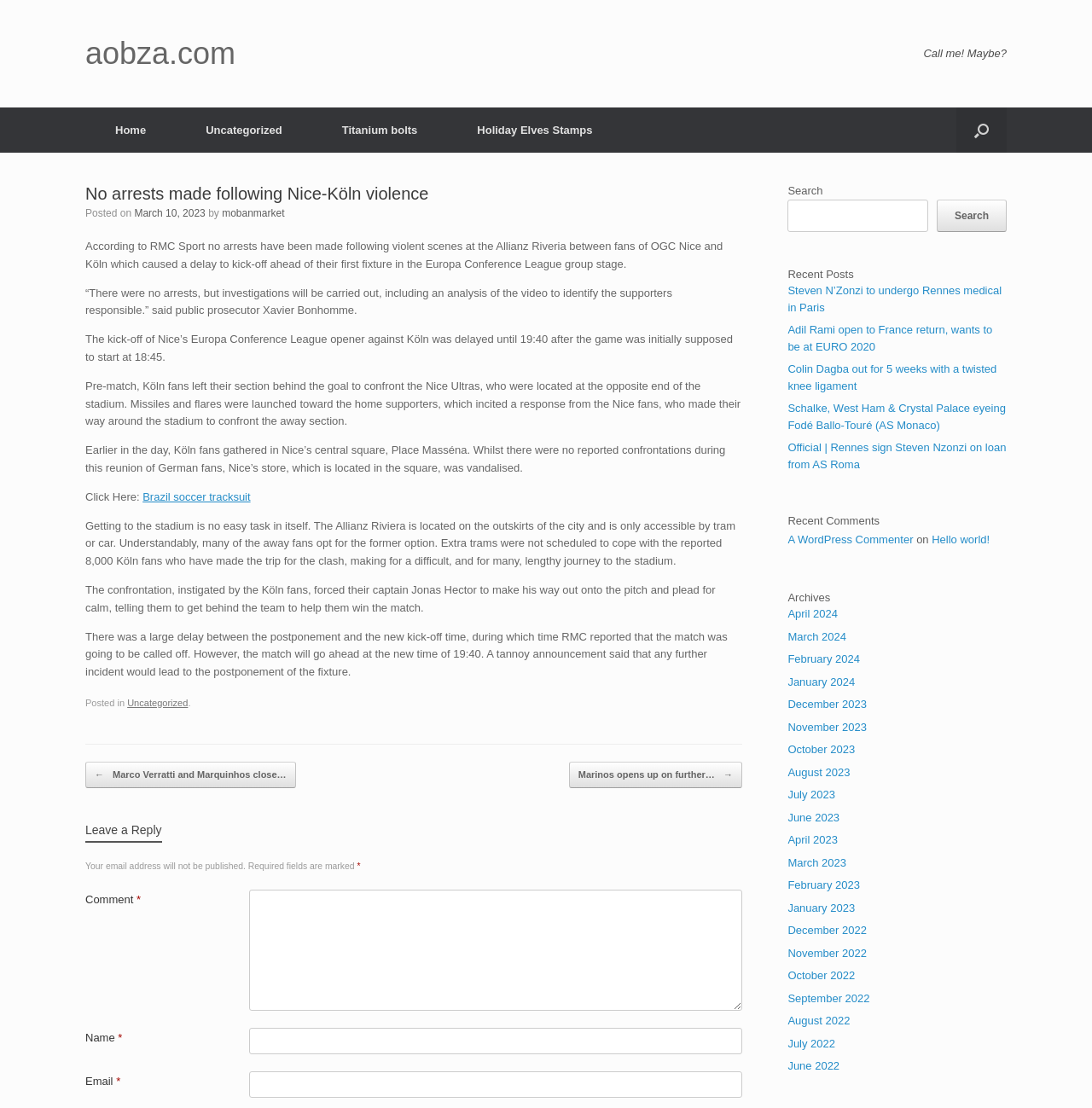Show the bounding box coordinates of the element that should be clicked to complete the task: "Click on the 'Home' link".

[0.078, 0.097, 0.161, 0.138]